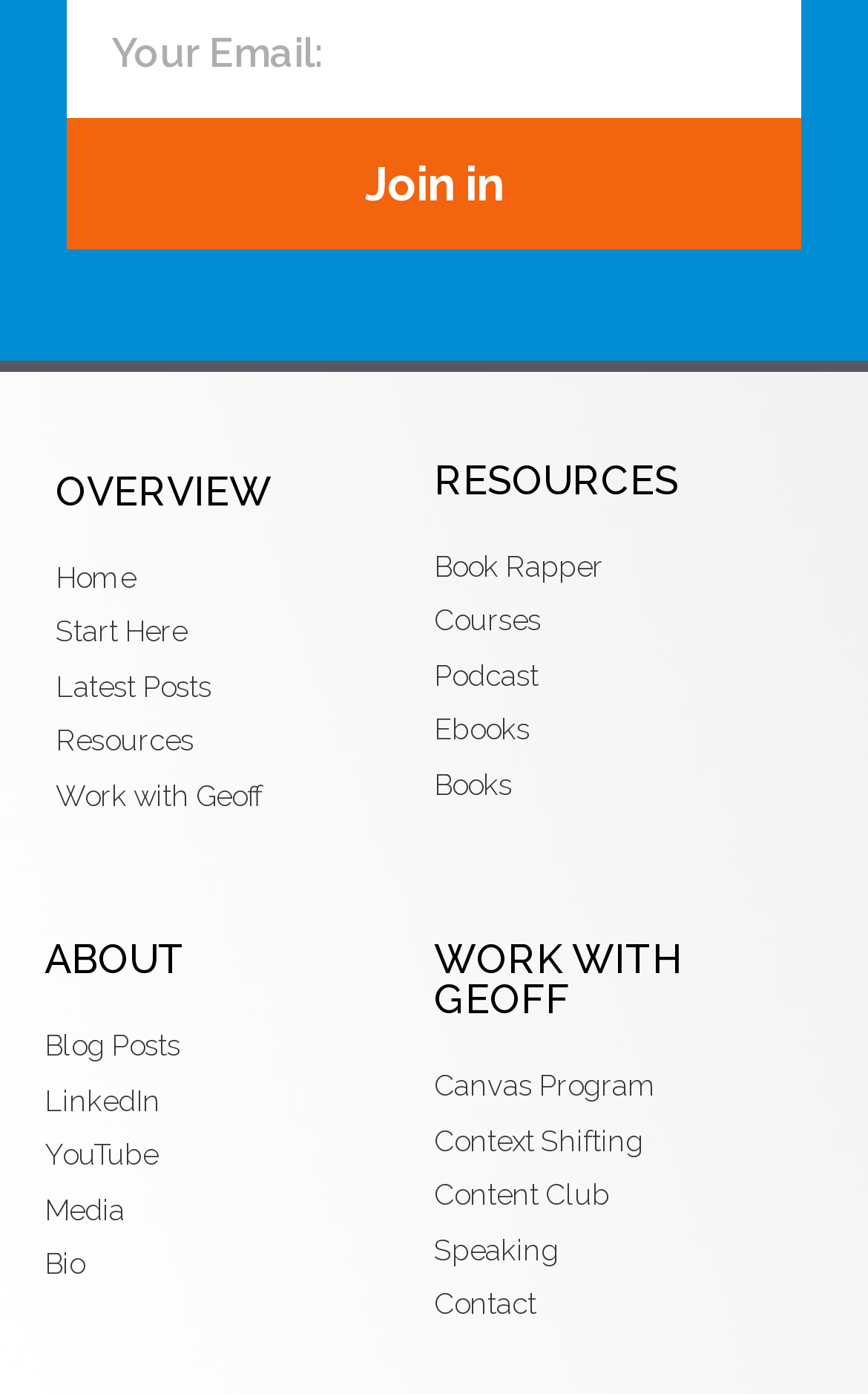From the element description Work with Geoff, predict the bounding box coordinates of the UI element. The coordinates must be specified in the format (top-left x, top-left y, bottom-right x, bottom-right y) and should be within the 0 to 1 range.

[0.064, 0.555, 0.487, 0.586]